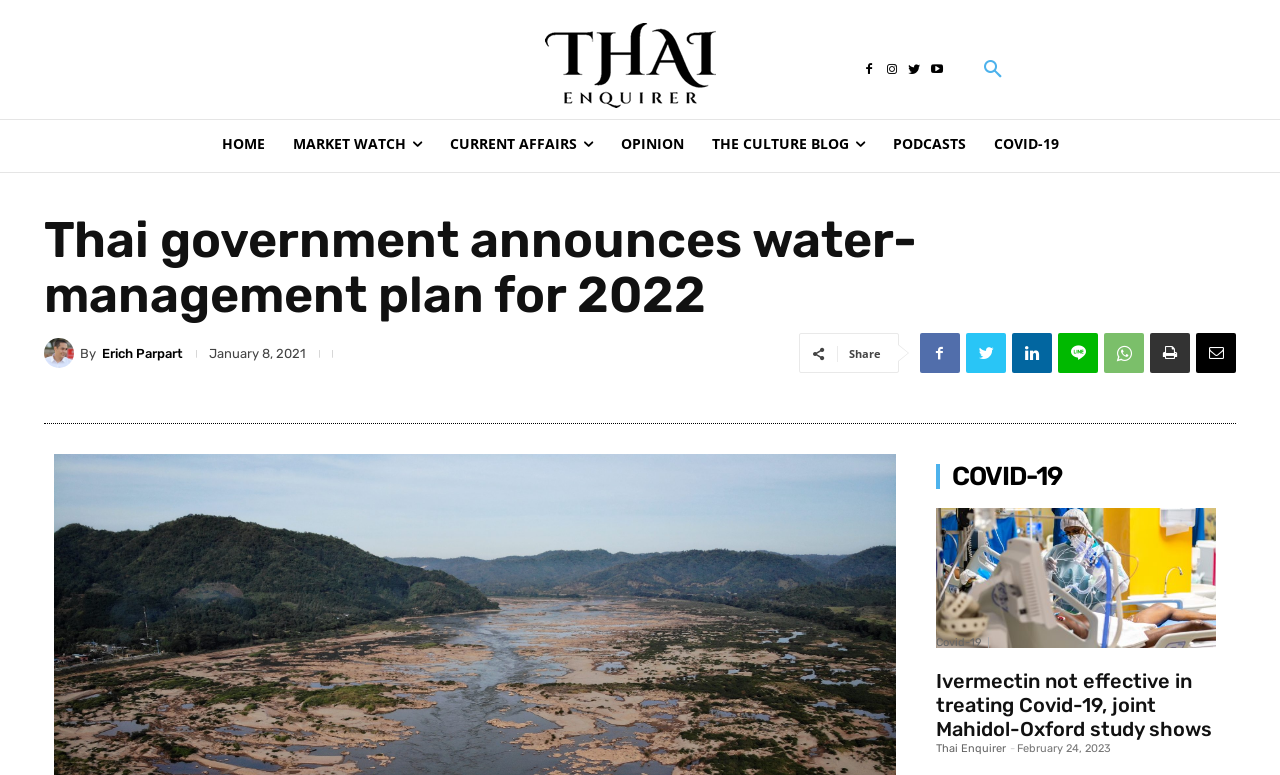Please extract the webpage's main title and generate its text content.

Thai government announces water-management plan for 2022